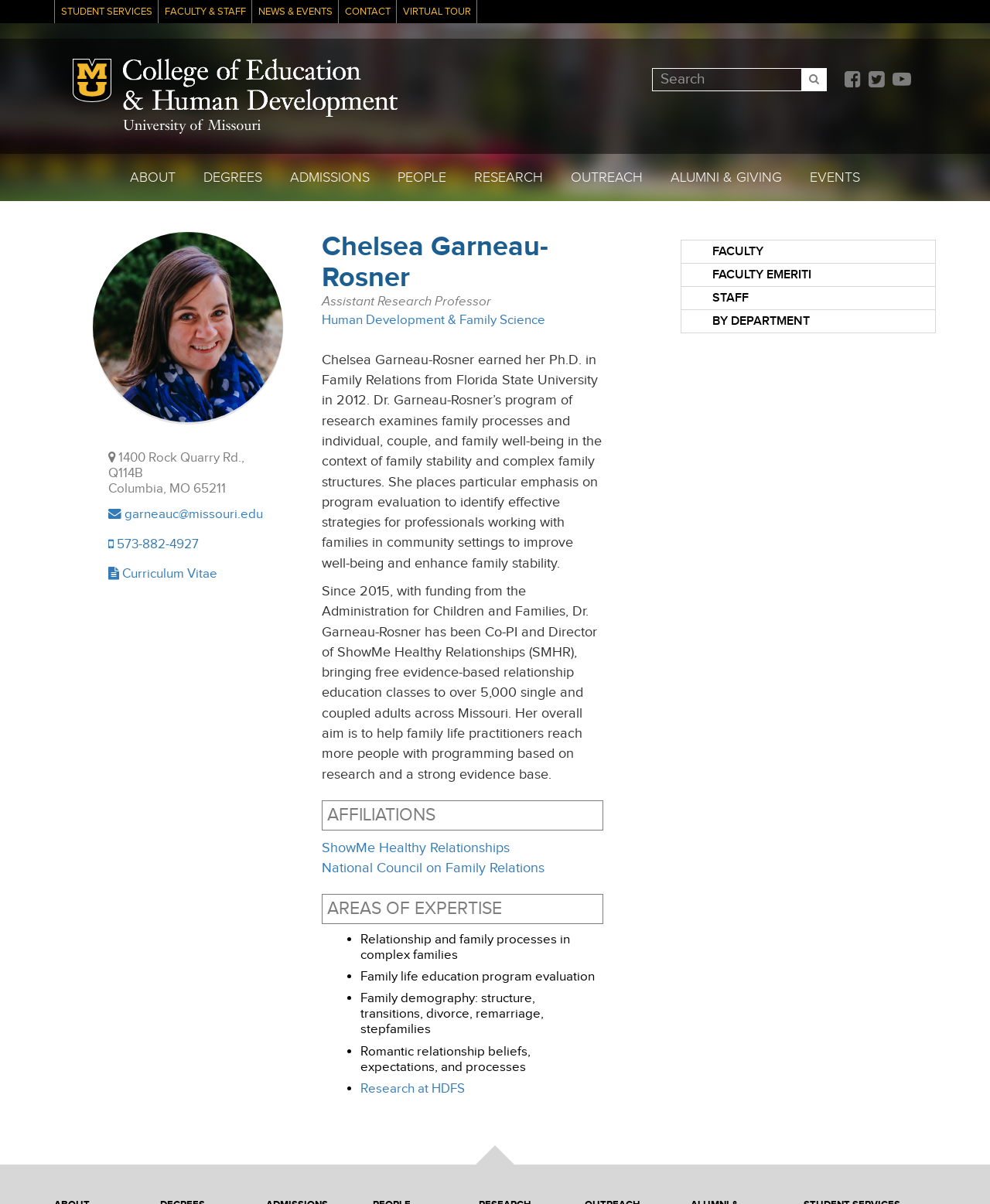What is the name of the project Dr. Garneau-Rosner is Co-PI and Director of?
Please provide a single word or phrase based on the screenshot.

ShowMe Healthy Relationships